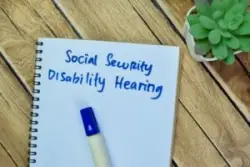What is the color of the pen?
Based on the screenshot, provide your answer in one word or phrase.

Blue